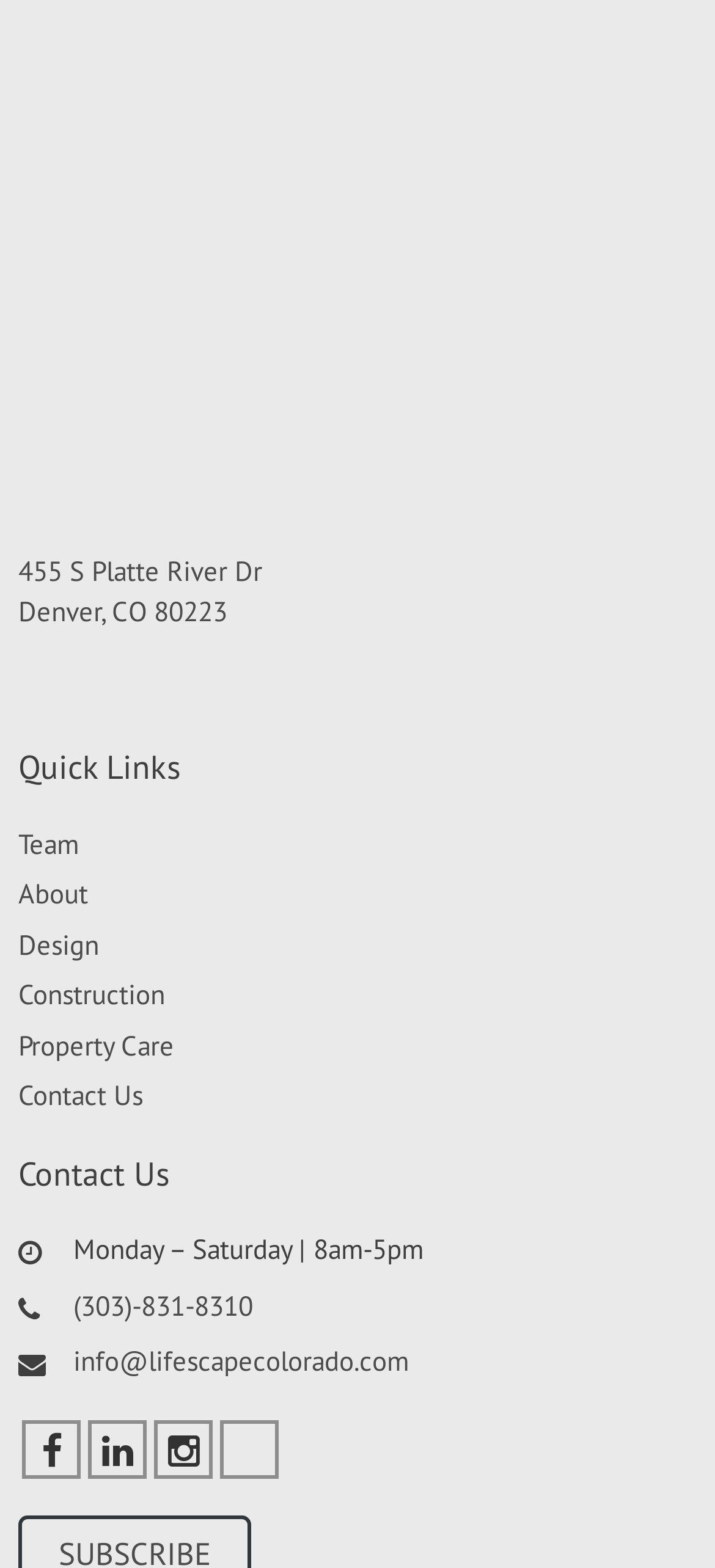What is the phone number?
Refer to the image and offer an in-depth and detailed answer to the question.

I found the phone number by looking at the link with the text '(303)-831-8310' which is located in the 'Contact Us' section.